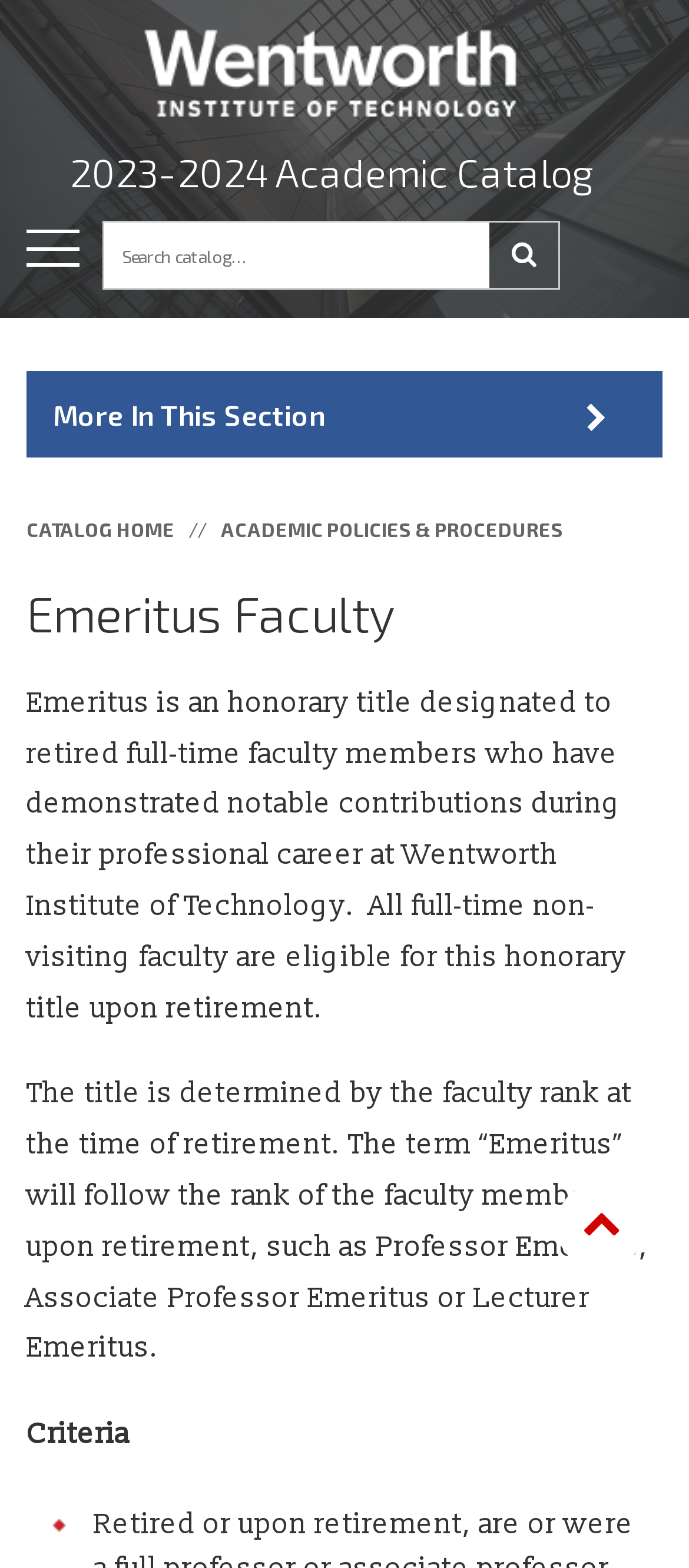Please find the bounding box for the UI element described by: "Back to top".

[0.808, 0.754, 0.936, 0.81]